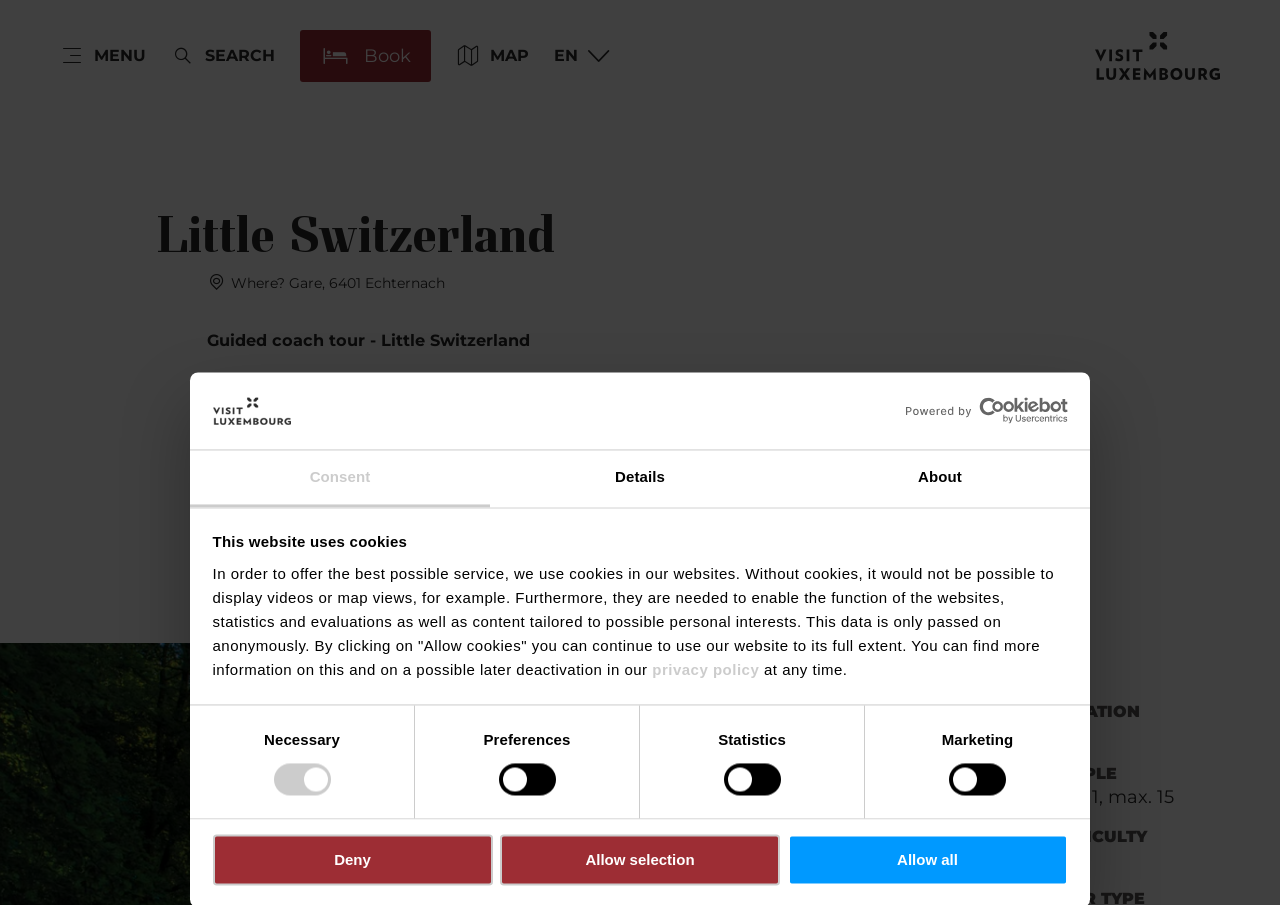Locate the bounding box coordinates of the item that should be clicked to fulfill the instruction: "Click the 'Deny' button".

[0.166, 0.922, 0.385, 0.978]